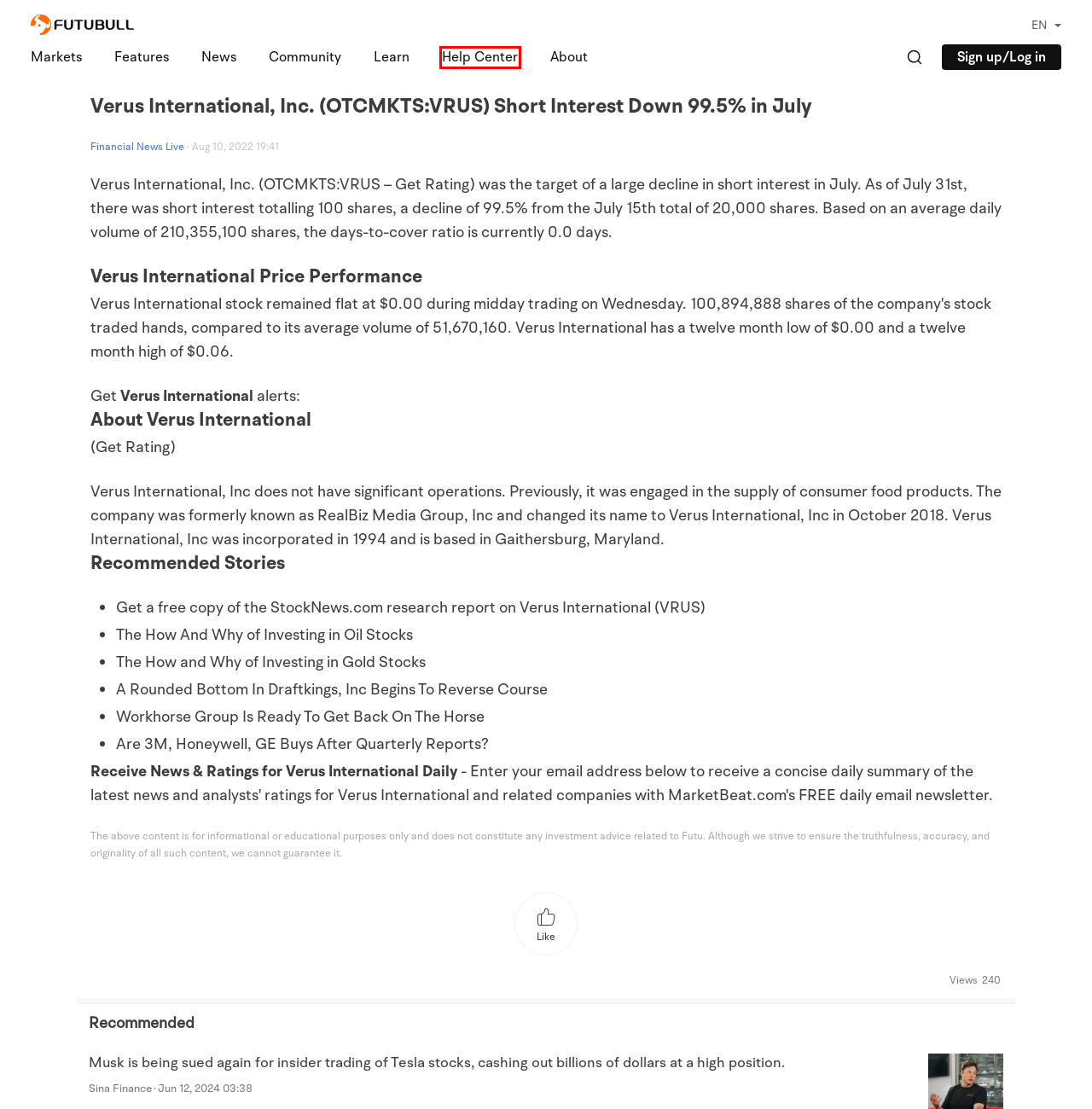Given a screenshot of a webpage featuring a red bounding box, identify the best matching webpage description for the new page after the element within the red box is clicked. Here are the options:
A. 全国互联网安全管理平台
B. 富途安全应急响应中心
C. 富途安逸官网-港美股IPO分销_投资者关系管理IR和PR_机构服务_大宗交易_ESOP员工股权期权激励管理
D. 富途牛牛安全提示
E. About Us | Futubull
F. Log In
G. 富途牛牛官网-港股行情_美股行情_A股行情
H. FUTUBULL Help Center

H